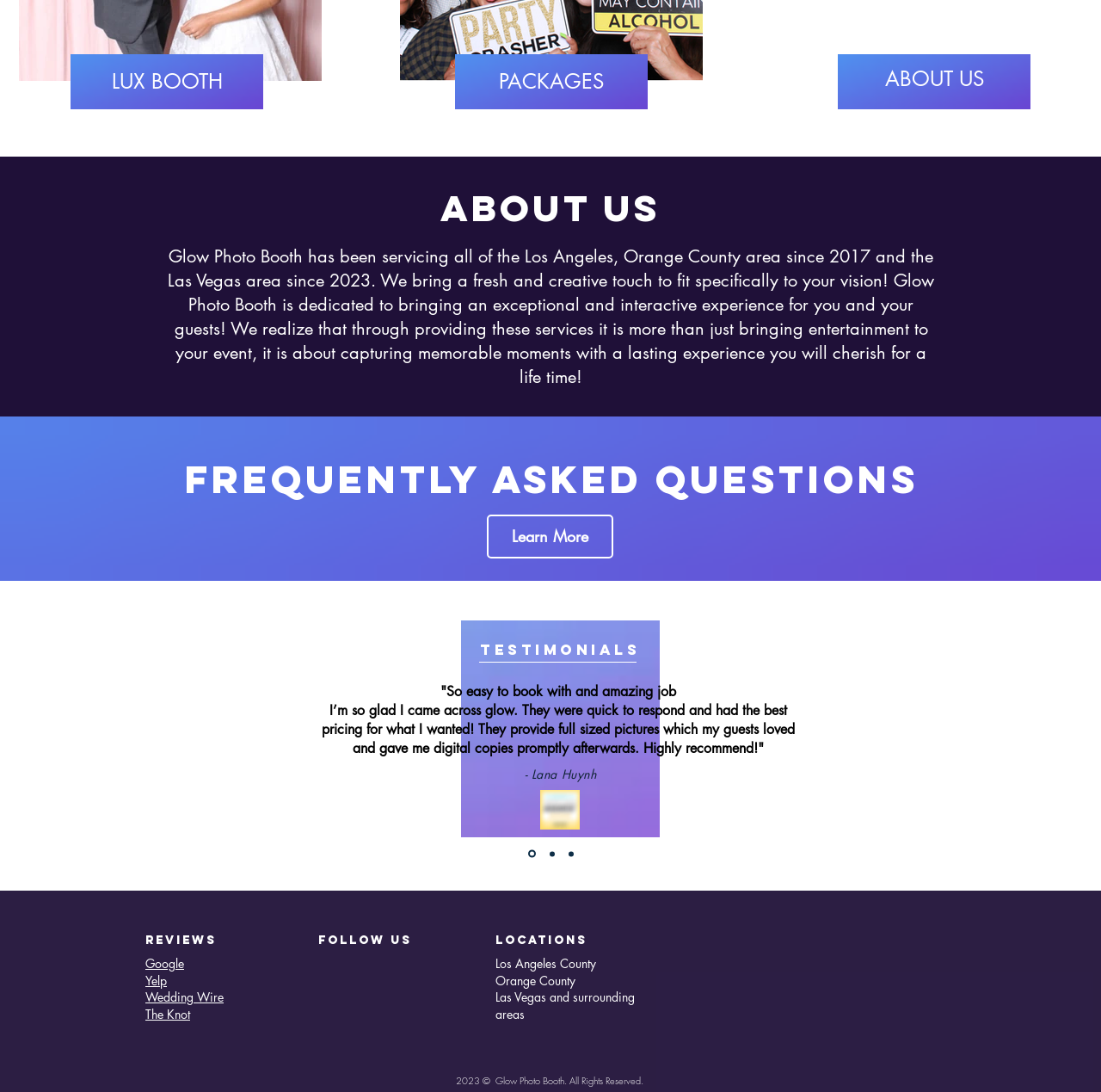How many social media platforms are listed?
Offer a detailed and exhaustive answer to the question.

Two social media platforms are listed: Facebook and Instagram, as indicated by the links in the 'Social Bar' section.